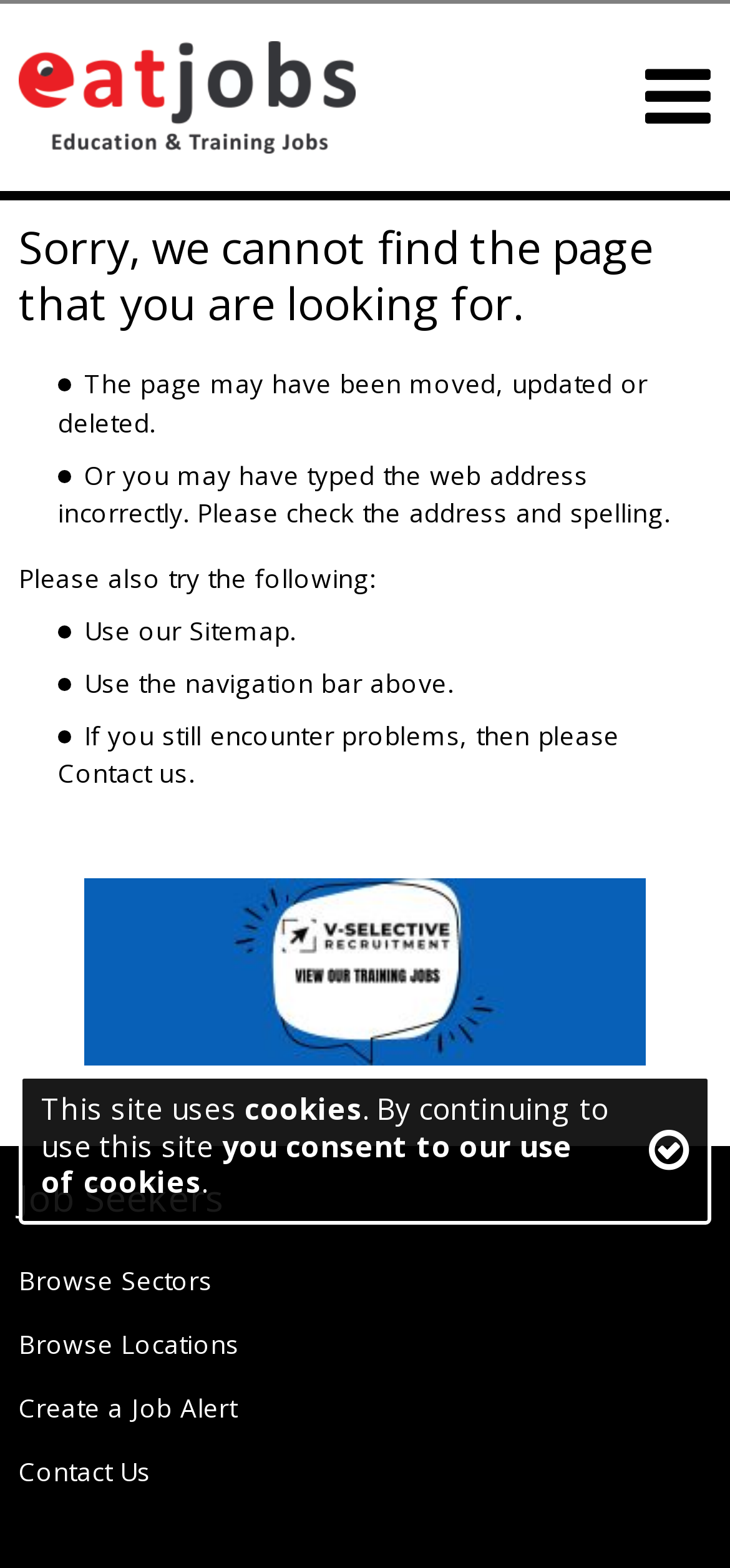Provide a brief response to the question below using one word or phrase:
What is the purpose of the 'Contact us' link?

To report problems